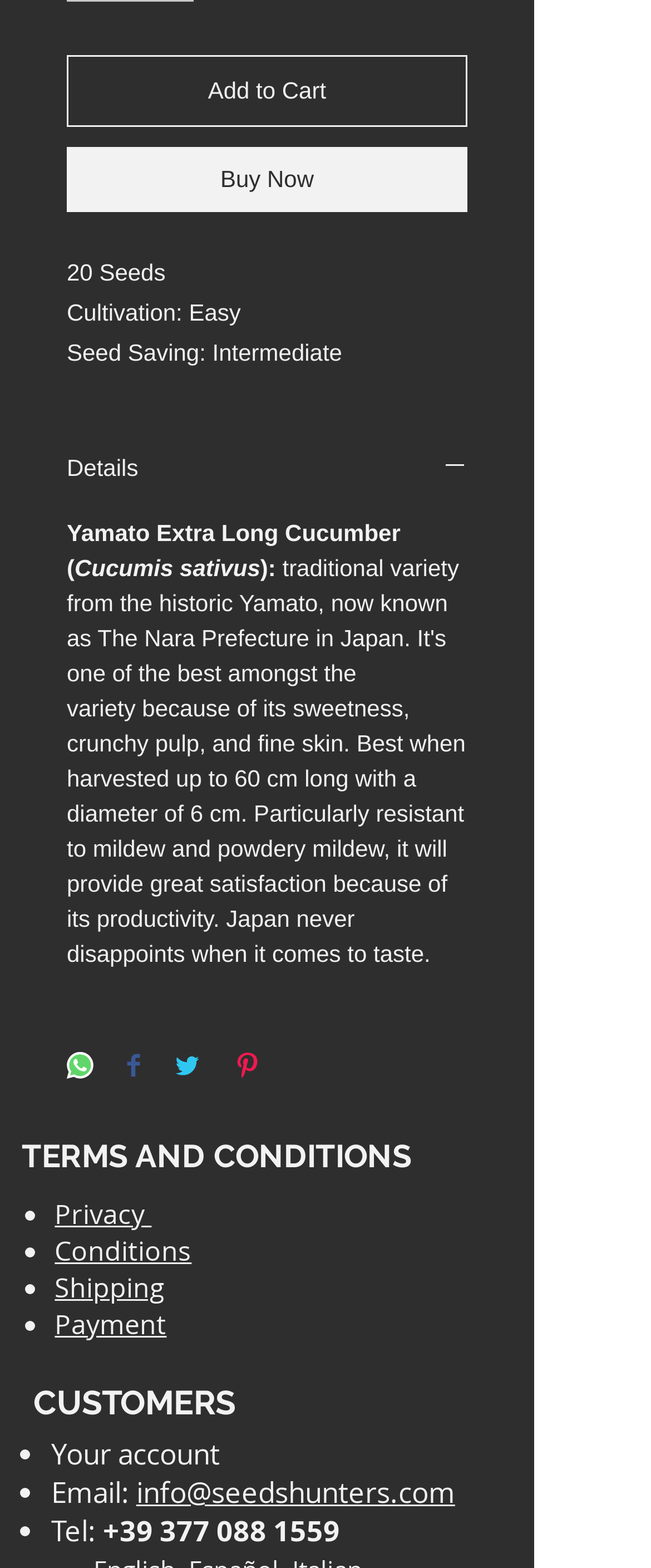Determine the bounding box coordinates of the element's region needed to click to follow the instruction: "View terms and conditions". Provide these coordinates as four float numbers between 0 and 1, formatted as [left, top, right, bottom].

[0.033, 0.723, 0.649, 0.751]